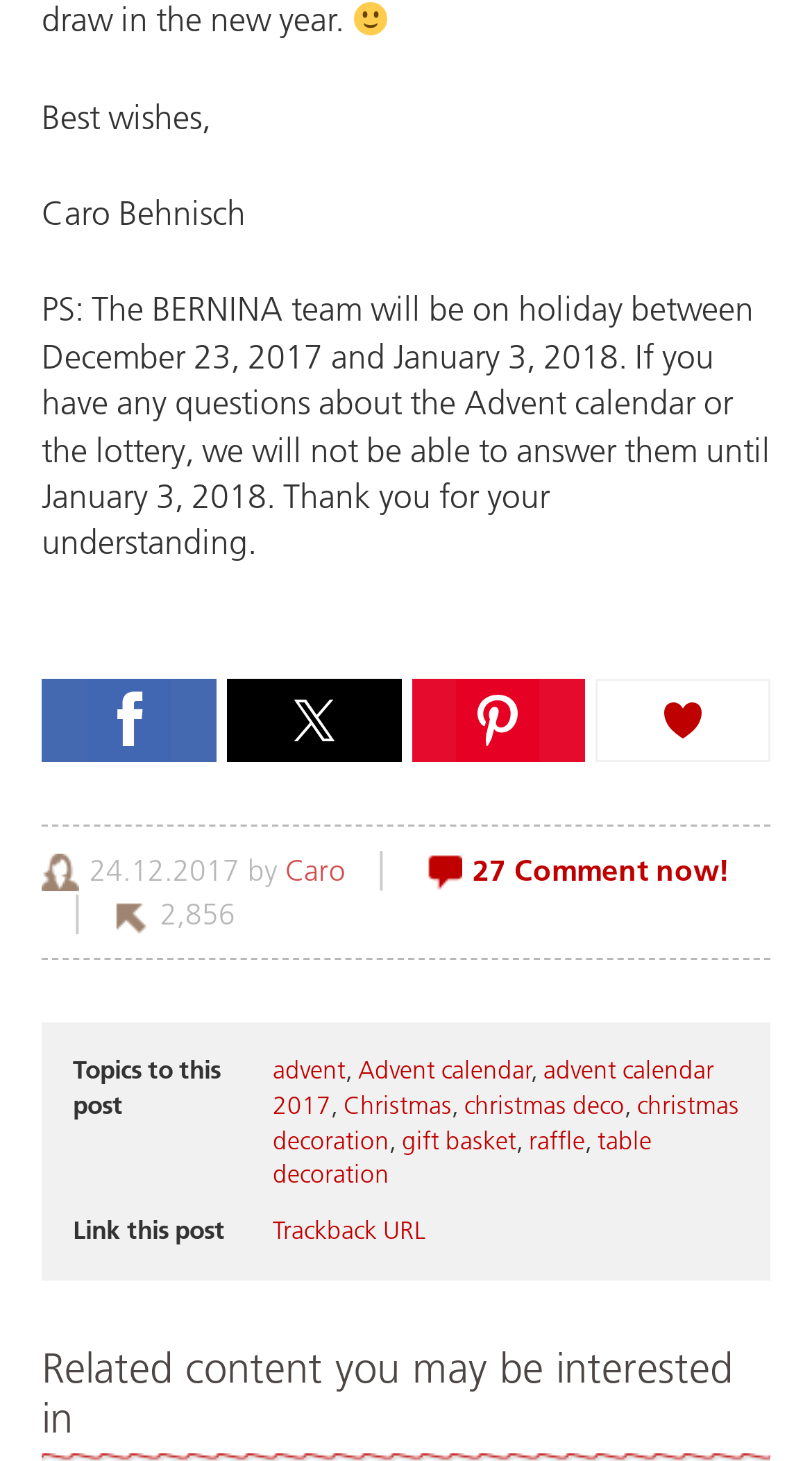Pinpoint the bounding box coordinates of the clickable area needed to execute the instruction: "View post by Caro". The coordinates should be specified as four float numbers between 0 and 1, i.e., [left, top, right, bottom].

[0.351, 0.583, 0.426, 0.61]